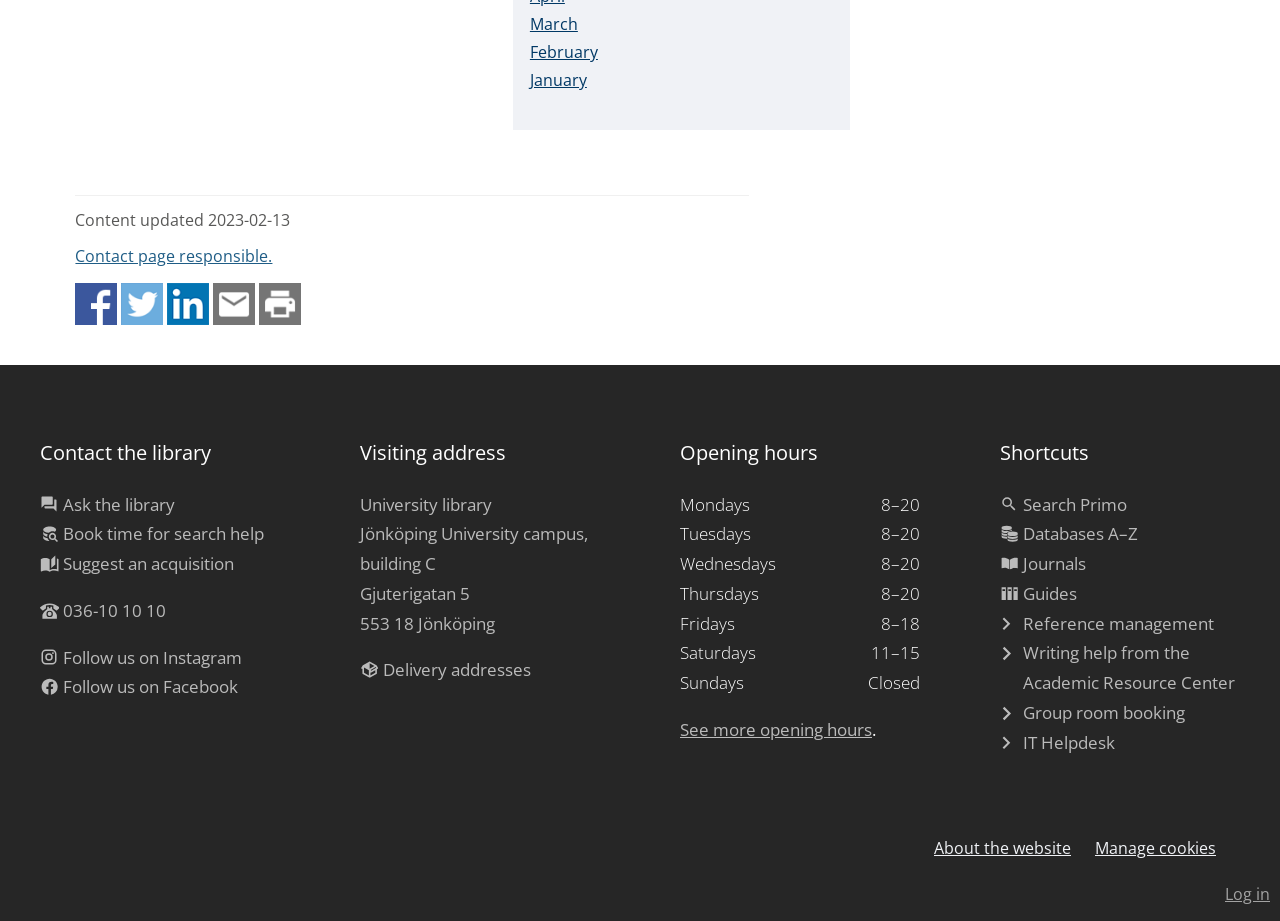Determine the coordinates of the bounding box that should be clicked to complete the instruction: "See more opening hours". The coordinates should be represented by four float numbers between 0 and 1: [left, top, right, bottom].

[0.531, 0.779, 0.681, 0.81]